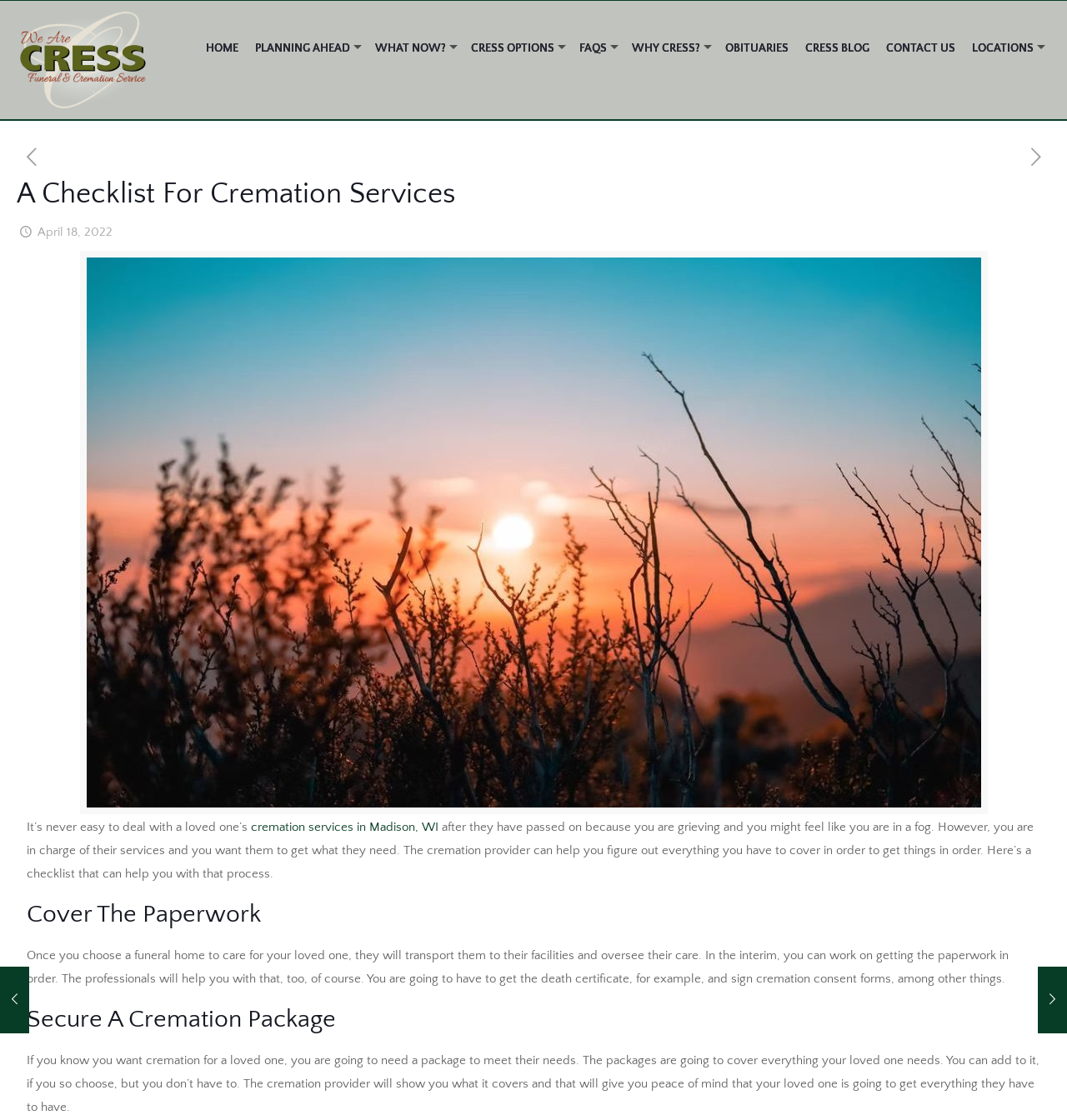What is the topic of the main article?
Give a thorough and detailed response to the question.

The main article can be identified by the heading 'A Checklist For Cremation Services' and the subsequent paragraphs. The content of the article is about cremation services, including the process of dealing with a loved one's passing and the checklist for cremation services.